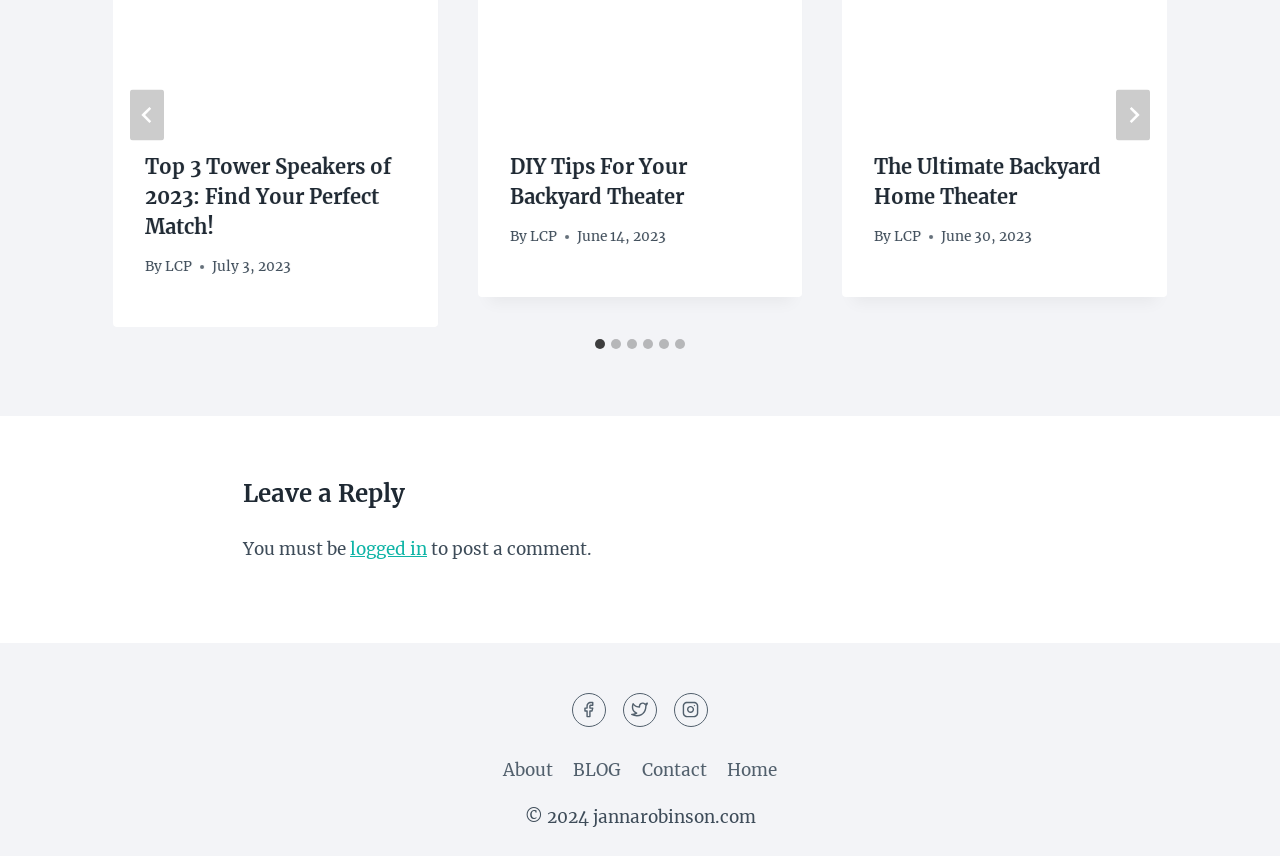How many slides are there in the slideshow?
Based on the image, provide a one-word or brief-phrase response.

6